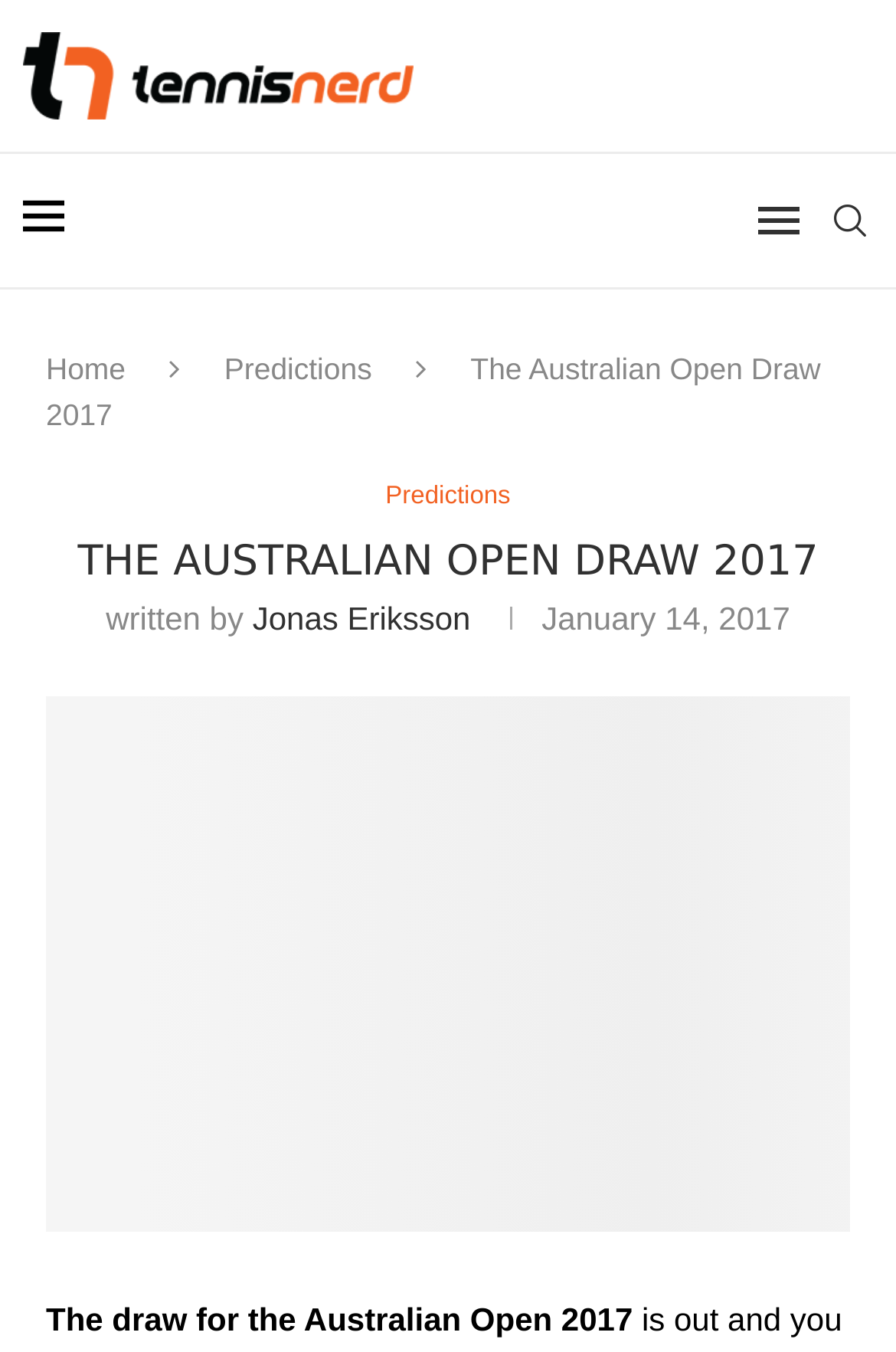Using the format (top-left x, top-left y, bottom-right x, bottom-right y), provide the bounding box coordinates for the described UI element. All values should be floating point numbers between 0 and 1: title="Federer Melbourne"

[0.051, 0.516, 0.949, 0.543]